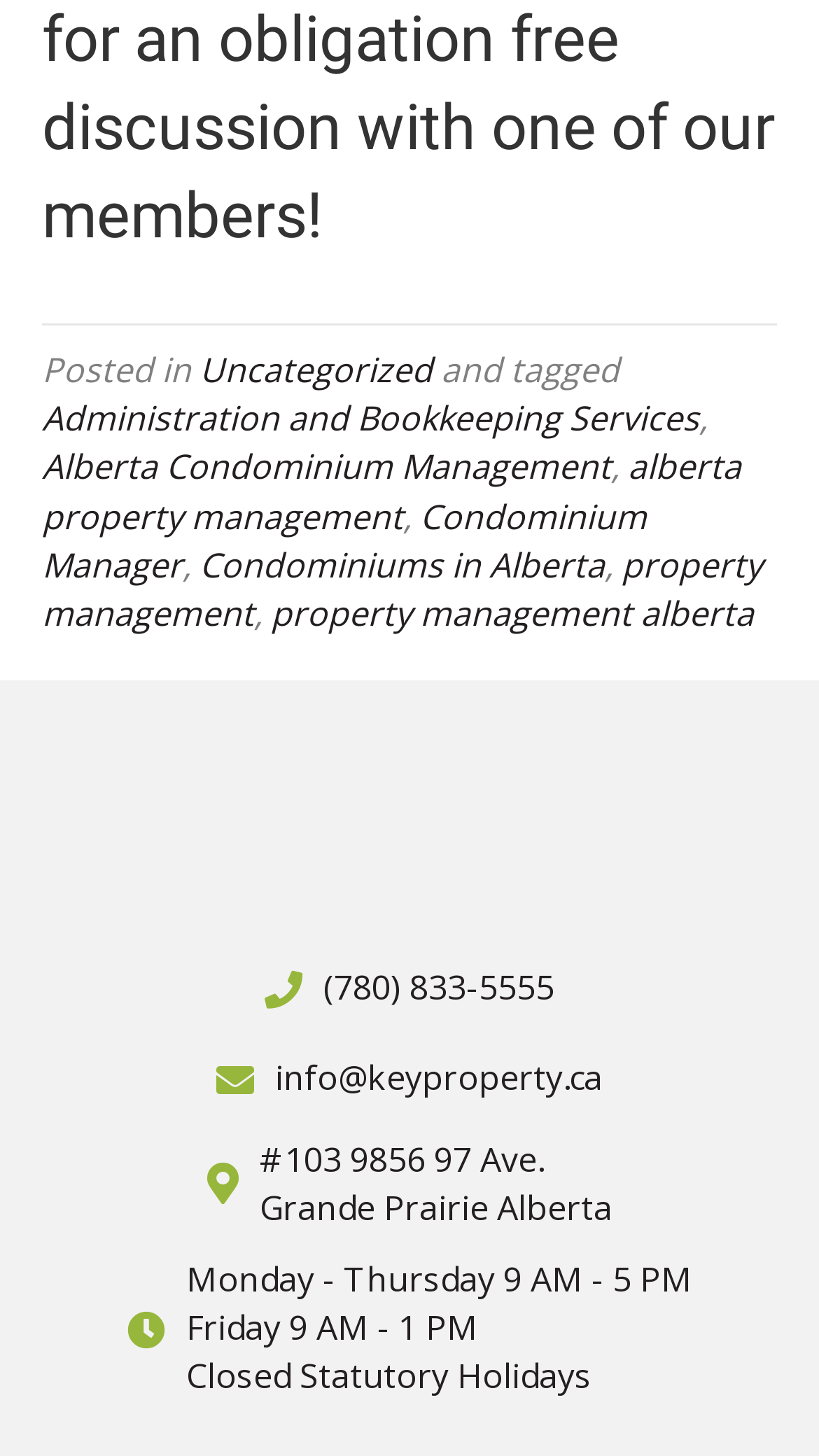Please provide a brief answer to the following inquiry using a single word or phrase:
What is the company name?

Key Investment Property Management